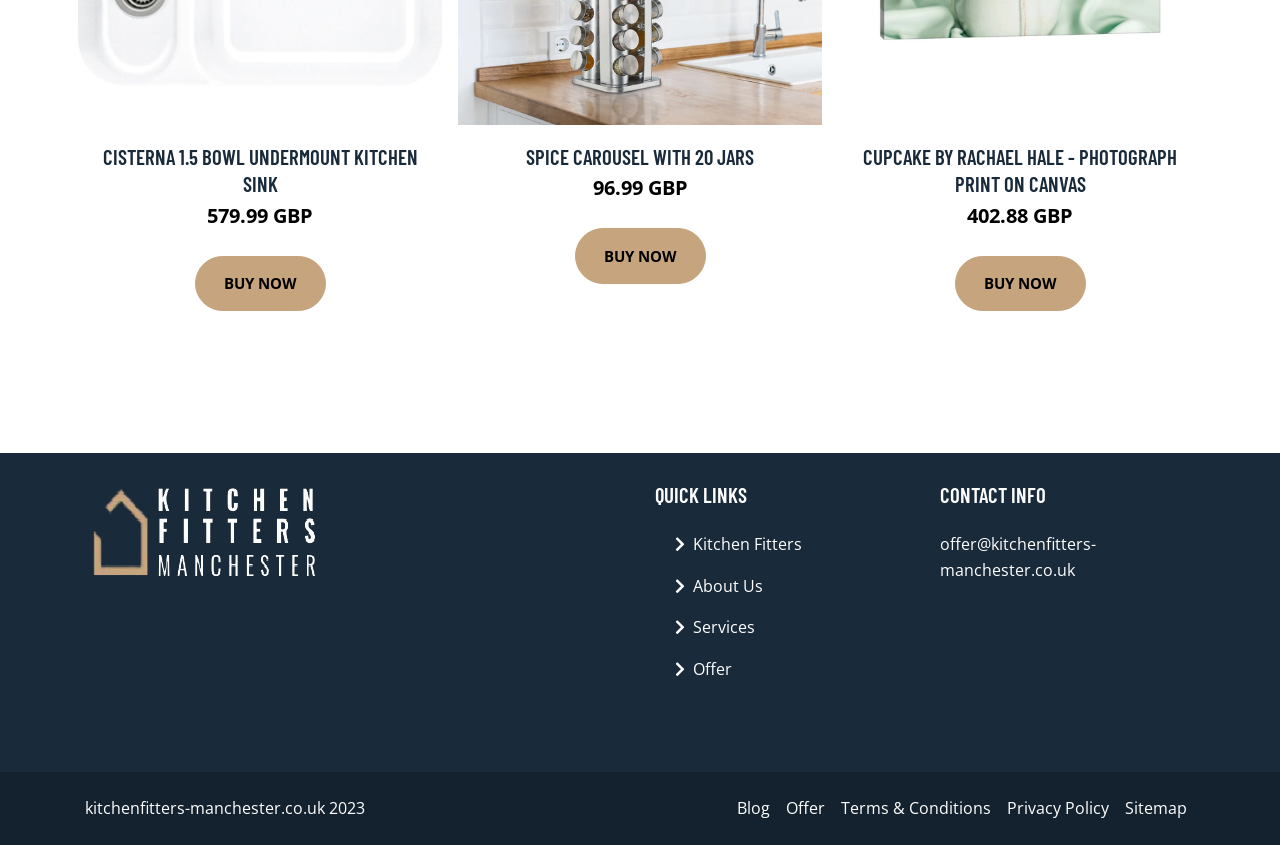Carefully observe the image and respond to the question with a detailed answer:
What is the email address for contacting the company?

The email address for contacting the company can be found in the CONTACT INFO section, which is offer@kitchenfitters-manchester.co.uk.